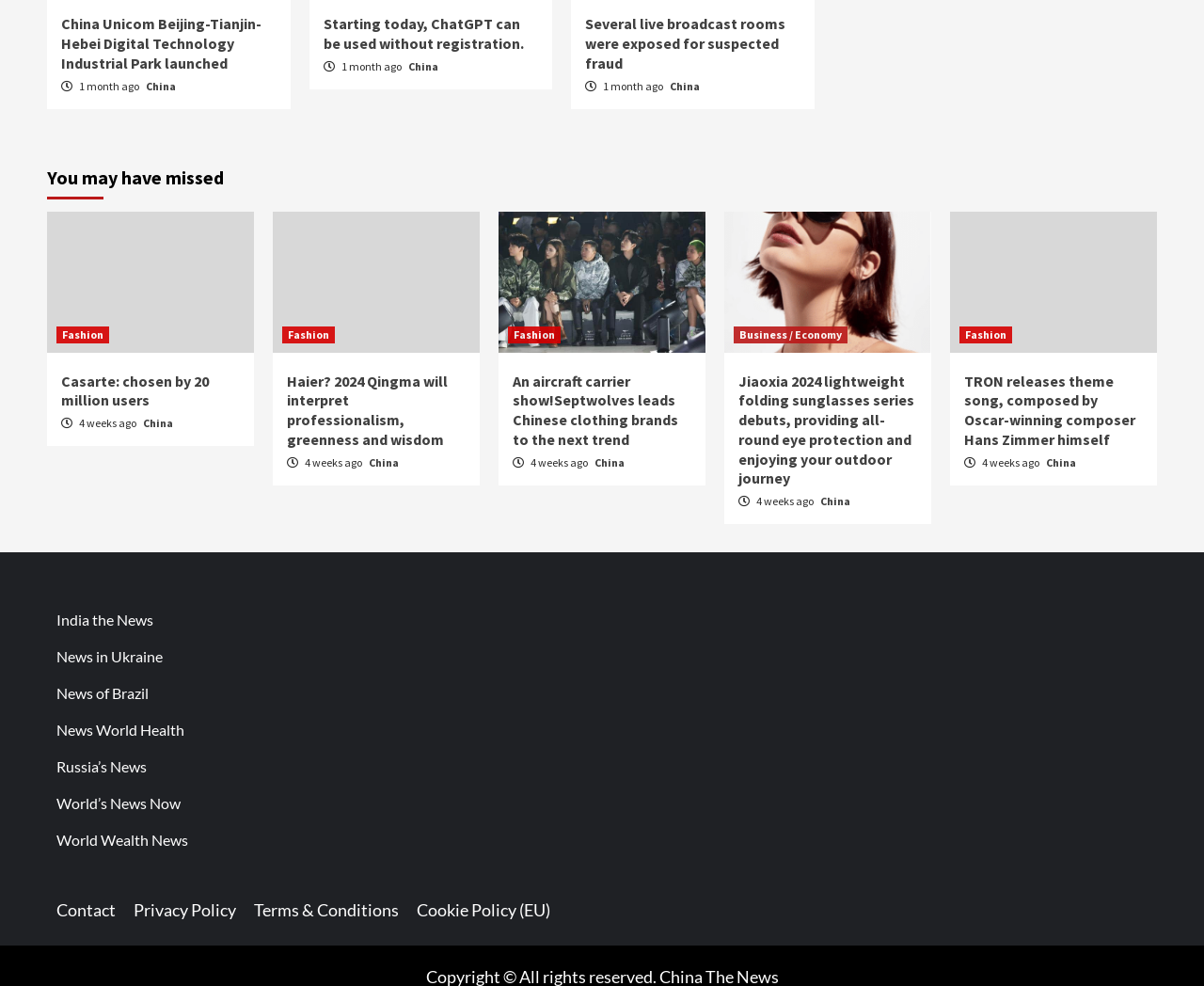How many news categories are available?
Could you answer the question in a detailed manner, providing as much information as possible?

I counted the number of links under the 'You may have missed' heading, which are 'Fashion', 'Business / Economy', 'India the News', 'News in Ukraine', 'News of Brazil', 'News World Health', 'Russia’s News', and 'World’s News Now'. There are 8 categories in total.